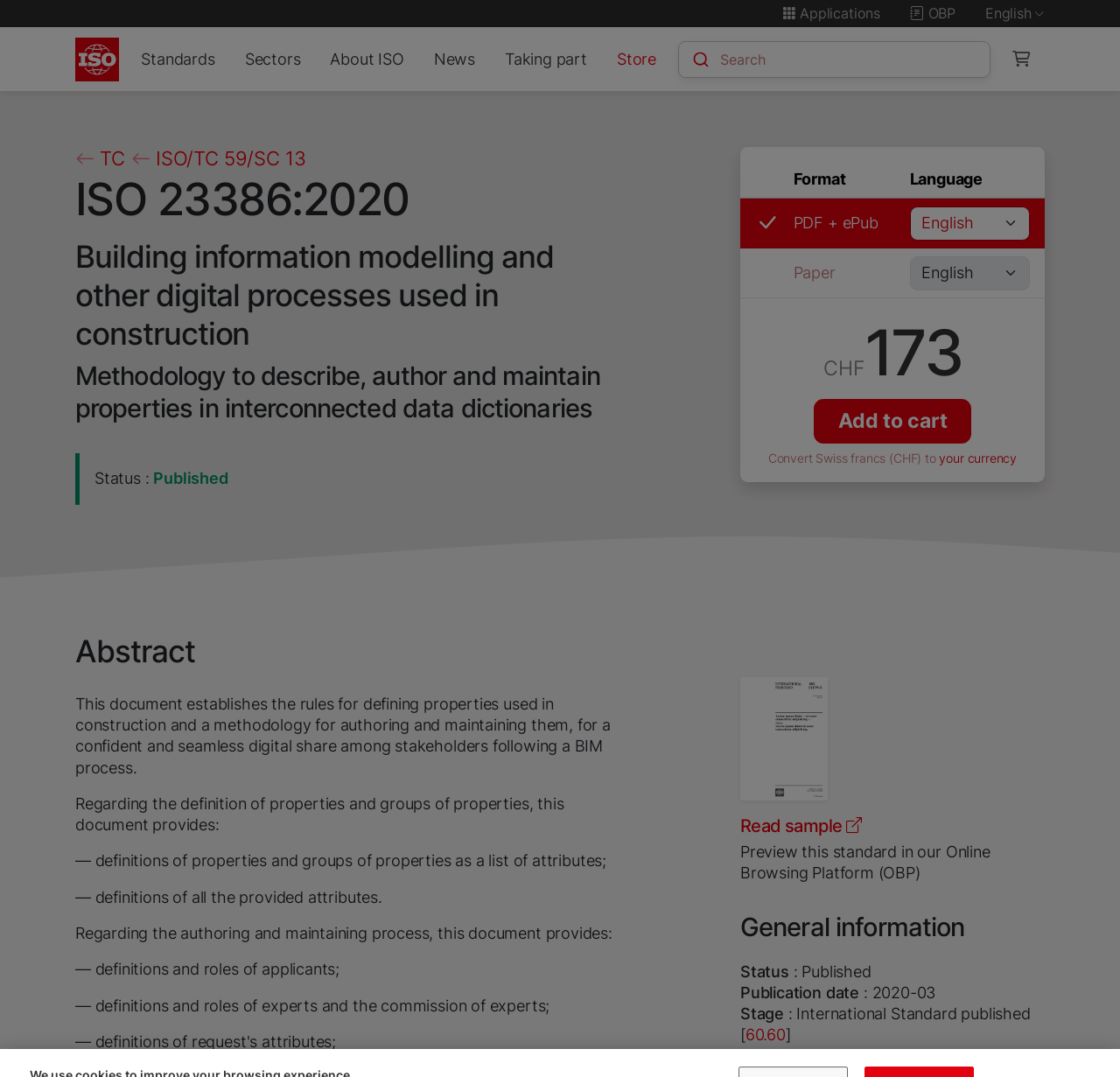Locate the bounding box coordinates of the element that needs to be clicked to carry out the instruction: "Click the 'Applications' link". The coordinates should be given as four float numbers ranging from 0 to 1, i.e., [left, top, right, bottom].

[0.698, 0.004, 0.786, 0.021]